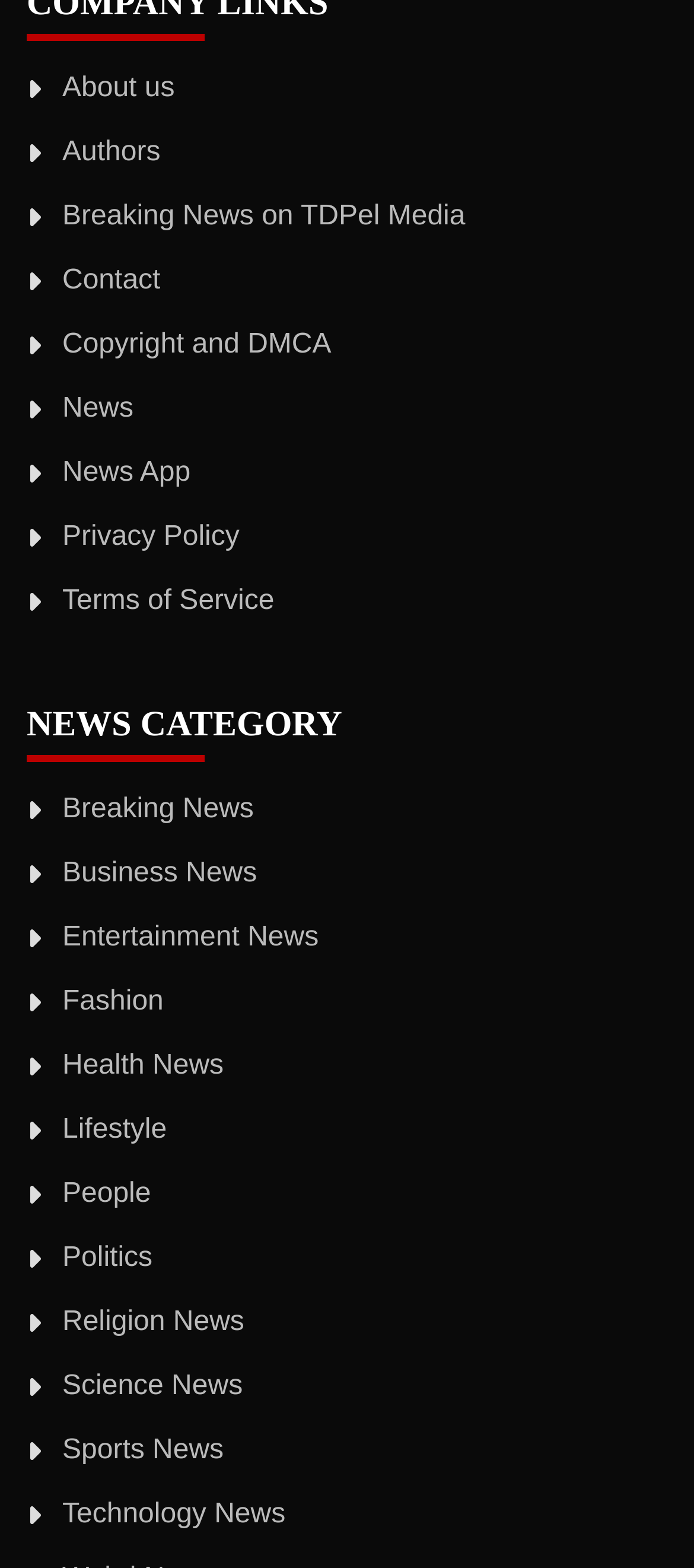Identify and provide the bounding box coordinates of the UI element described: "People". The coordinates should be formatted as [left, top, right, bottom], with each number being a float between 0 and 1.

[0.09, 0.752, 0.218, 0.771]